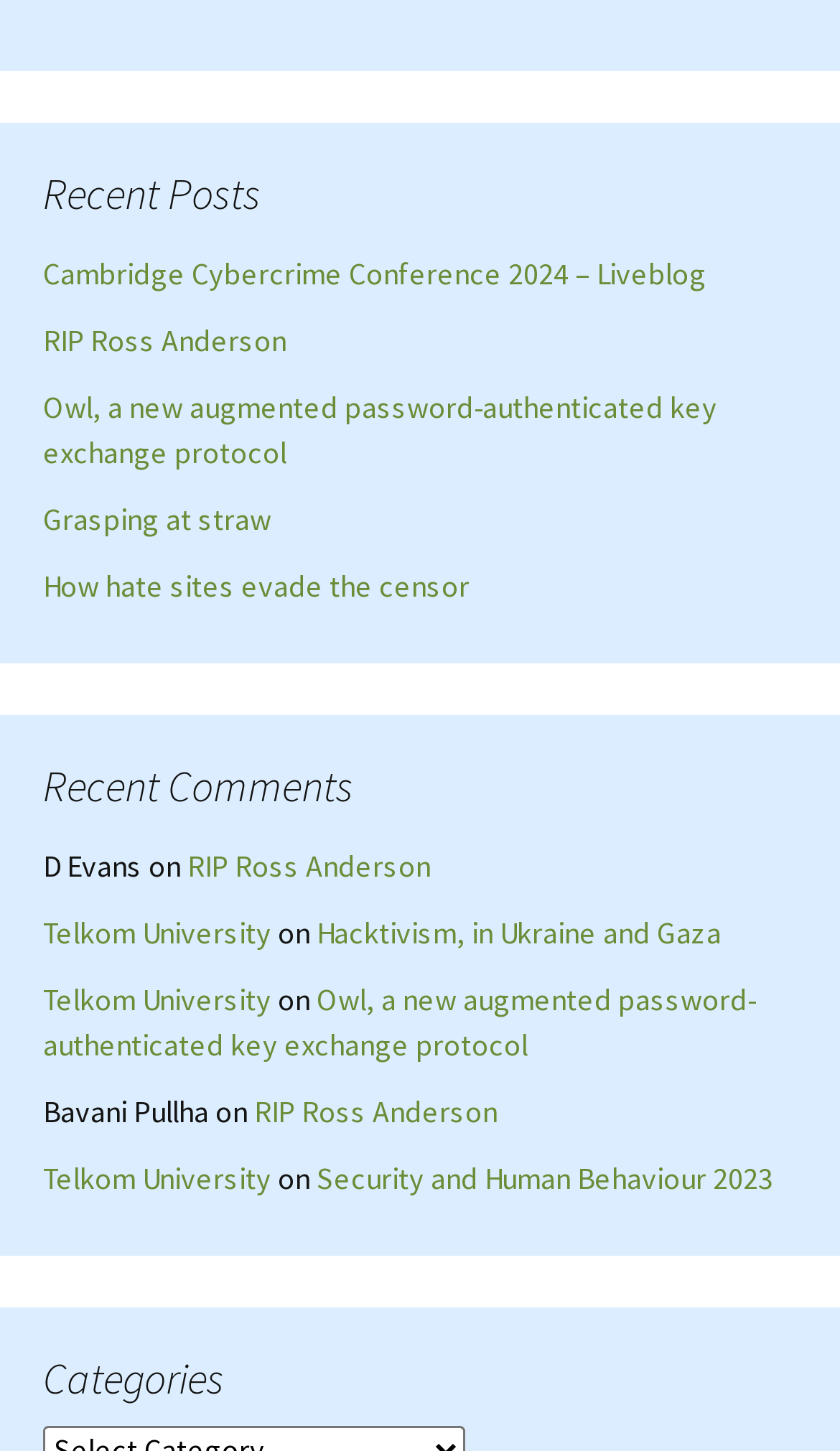Predict the bounding box coordinates for the UI element described as: "Telkom University". The coordinates should be four float numbers between 0 and 1, presented as [left, top, right, bottom].

[0.051, 0.629, 0.323, 0.656]